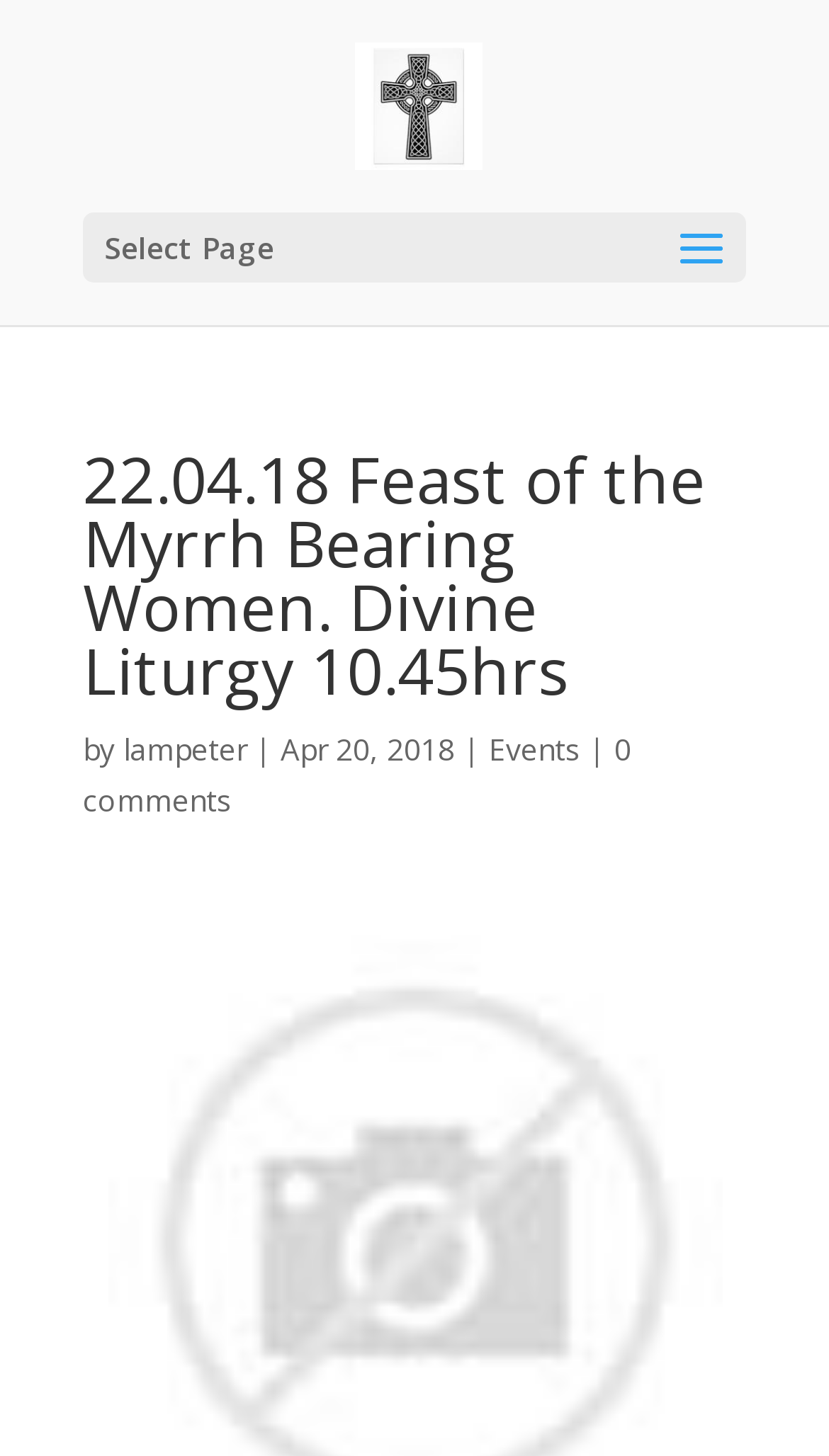What is the category of this event?
Provide a thorough and detailed answer to the question.

I found the answer by looking at the link element with the text 'Events' which is located next to the date element.